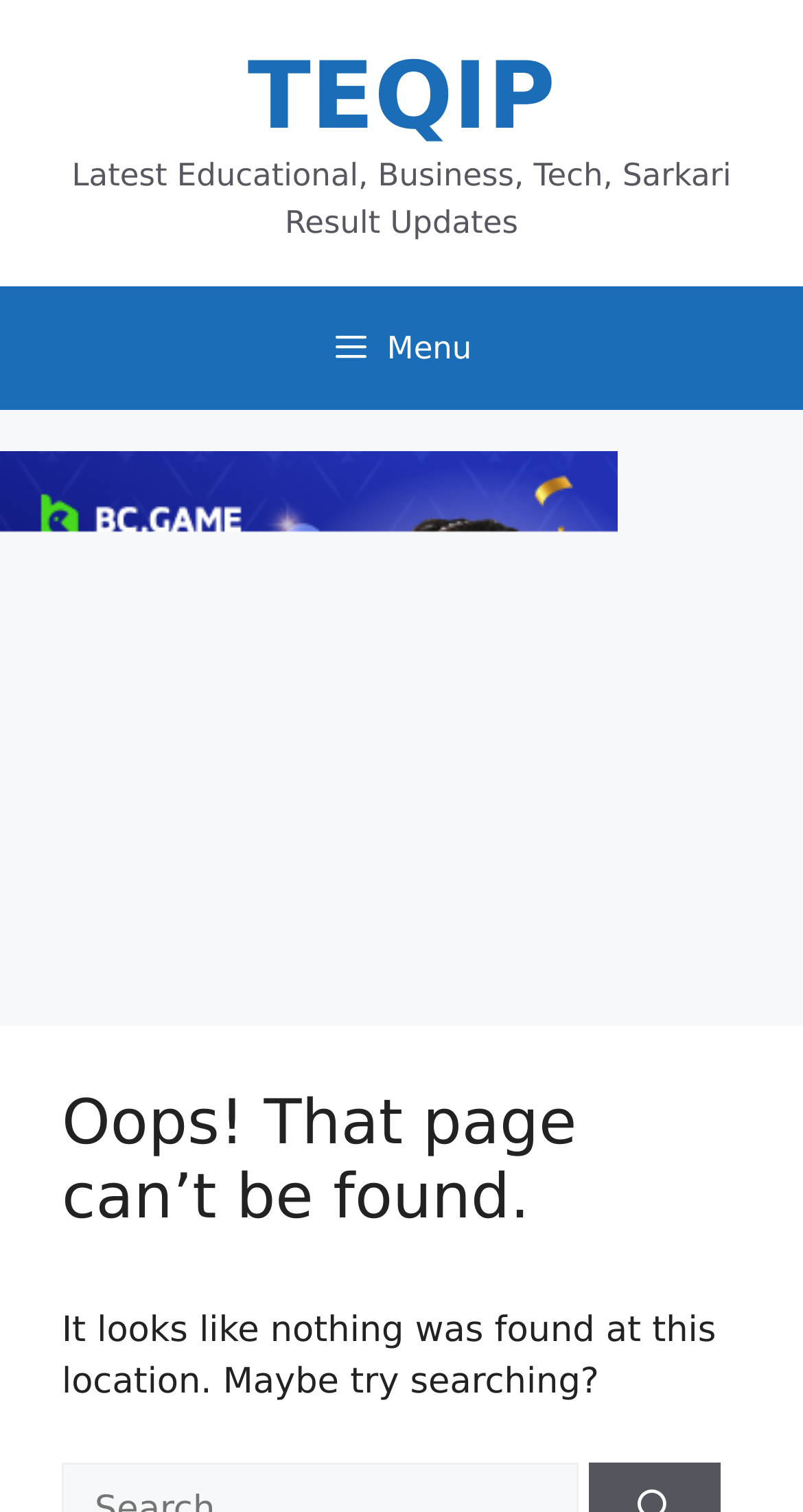What is the content of the iframe?
Using the picture, provide a one-word or short phrase answer.

Unknown